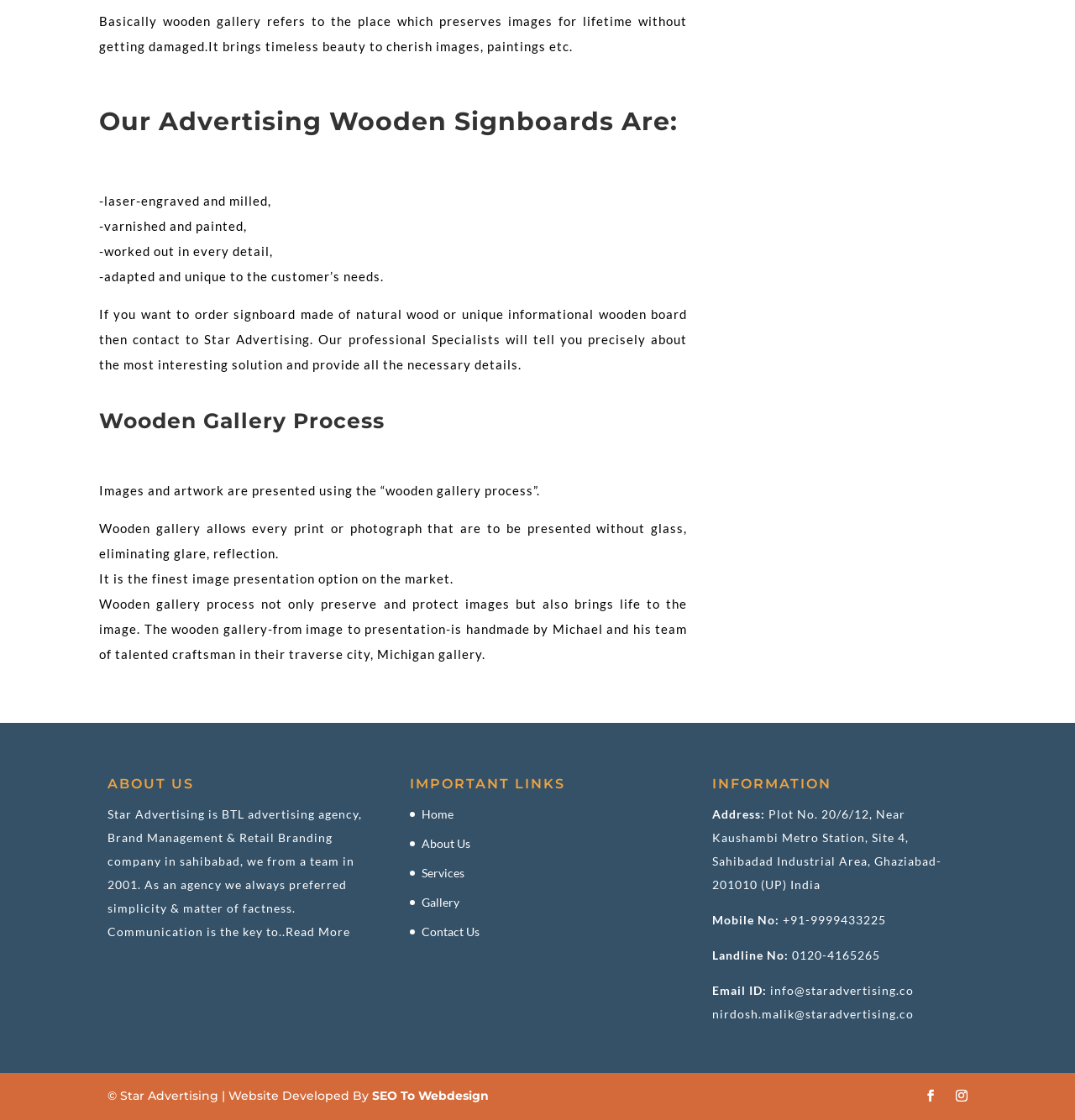Please provide a brief answer to the question using only one word or phrase: 
What is the process used to present images?

Wooden gallery process